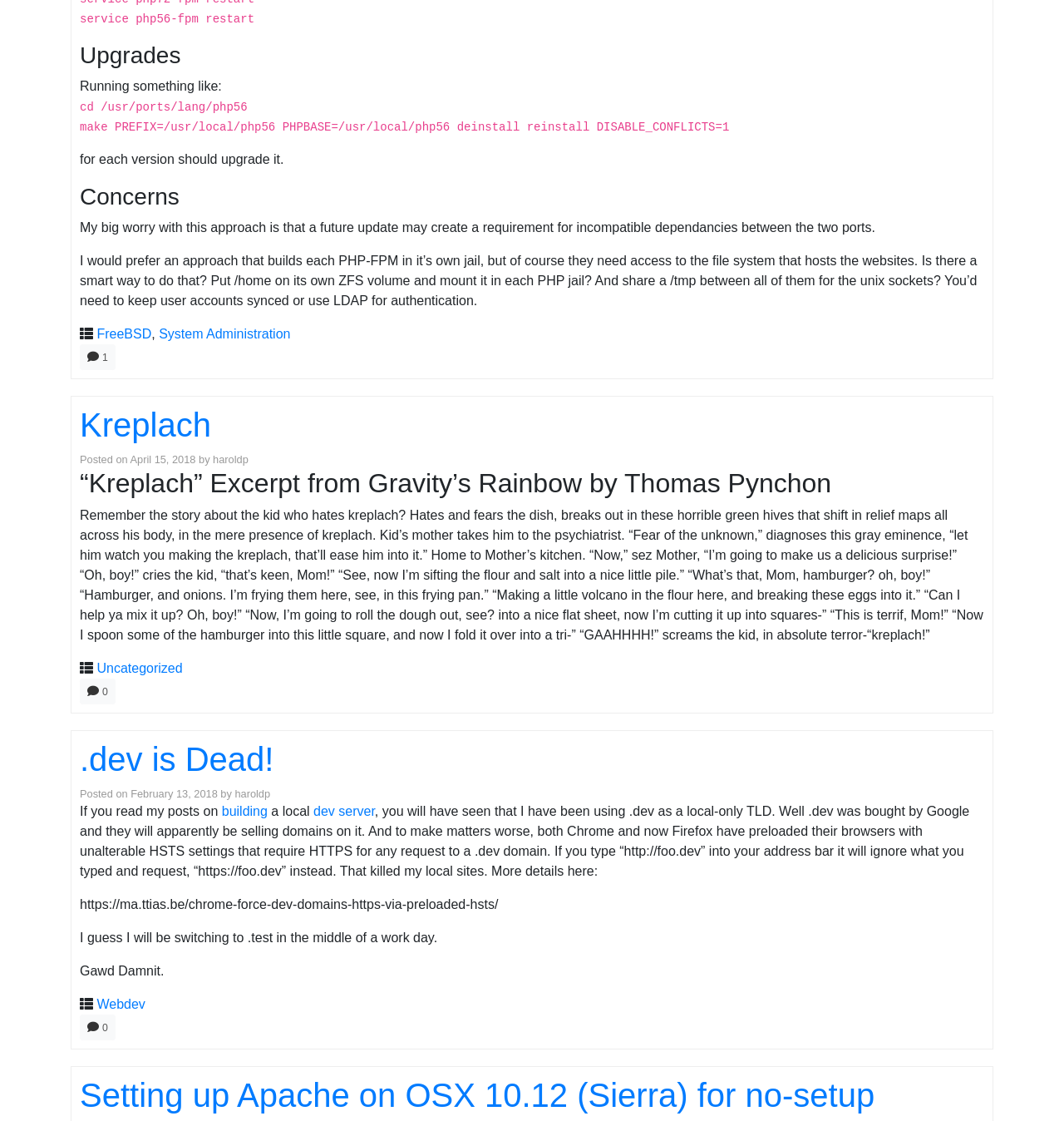Pinpoint the bounding box coordinates of the clickable element needed to complete the instruction: "Click on 'FreeBSD'". The coordinates should be provided as four float numbers between 0 and 1: [left, top, right, bottom].

[0.091, 0.291, 0.142, 0.304]